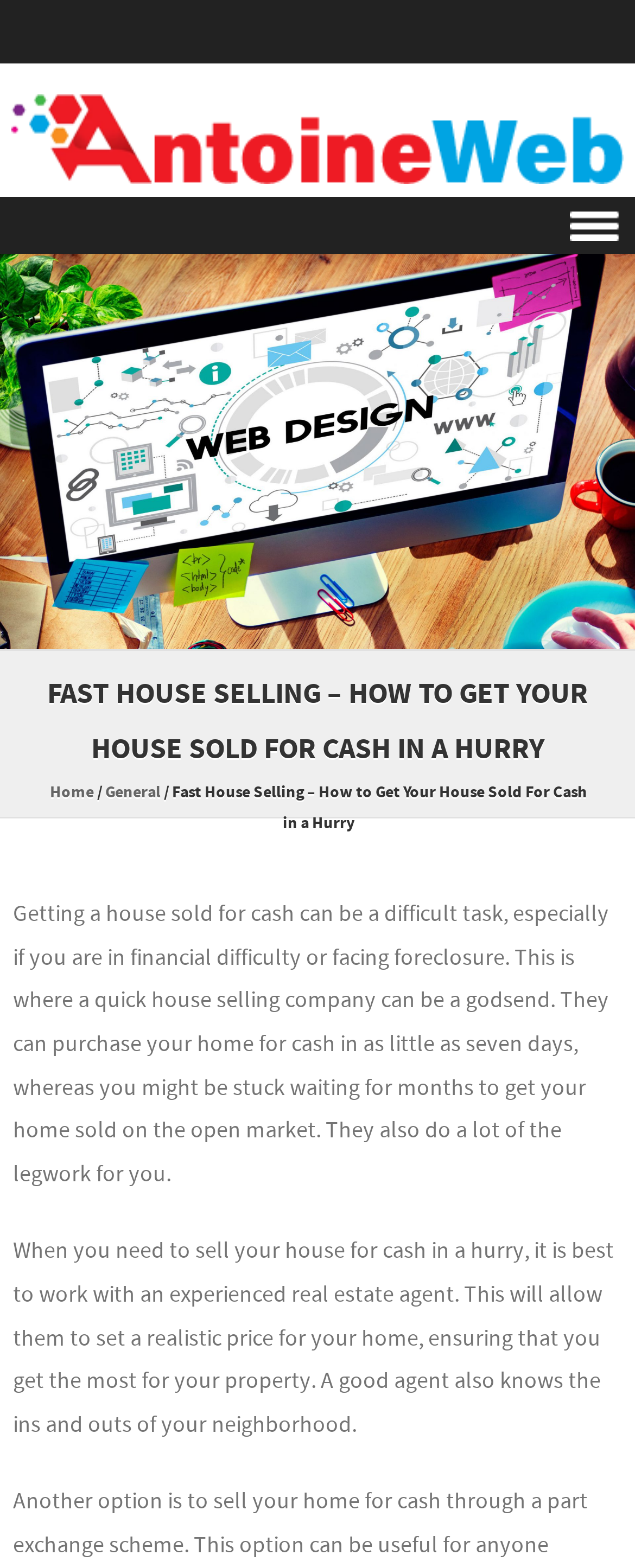Please respond to the question with a concise word or phrase:
What is the bounding box coordinate of the region containing the text 'Getting a house sold for cash can be a difficult task...'?

[0.021, 0.574, 0.959, 0.758]